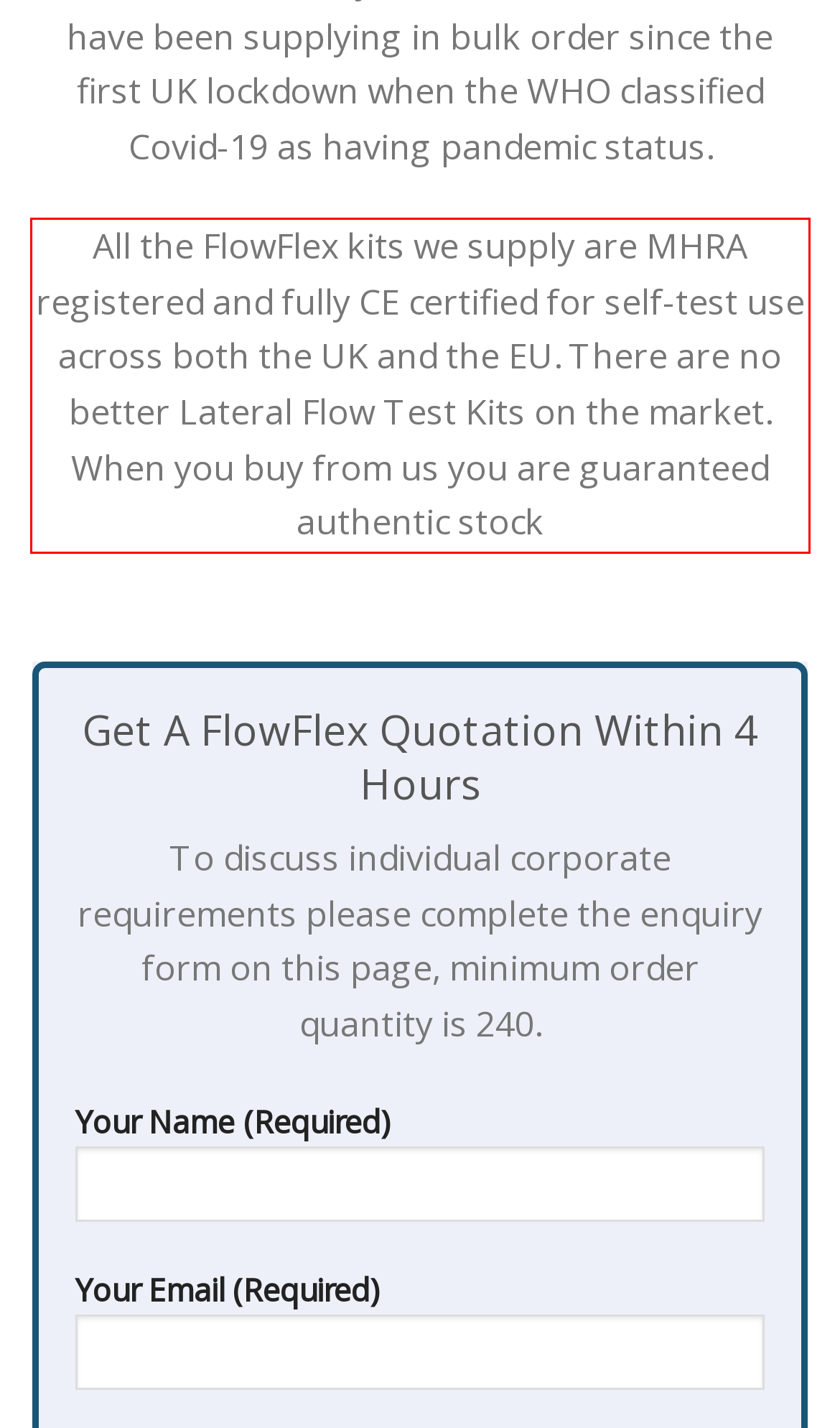You have a screenshot of a webpage, and there is a red bounding box around a UI element. Utilize OCR to extract the text within this red bounding box.

All the FlowFlex kits we supply are MHRA registered and fully CE certified for self-test use across both the UK and the EU. There are no better Lateral Flow Test Kits on the market. When you buy from us you are guaranteed authentic stock